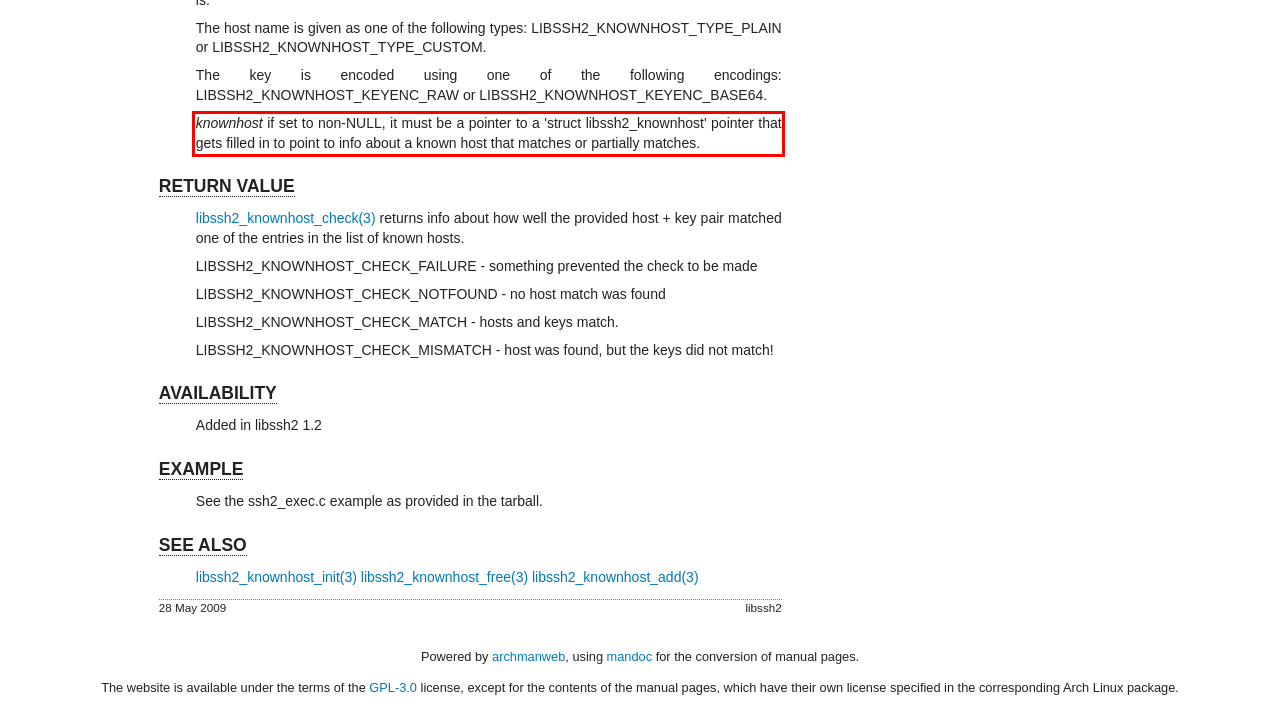Given a webpage screenshot, locate the red bounding box and extract the text content found inside it.

knownhost if set to non-NULL, it must be a pointer to a 'struct libssh2_knownhost' pointer that gets filled in to point to info about a known host that matches or partially matches.